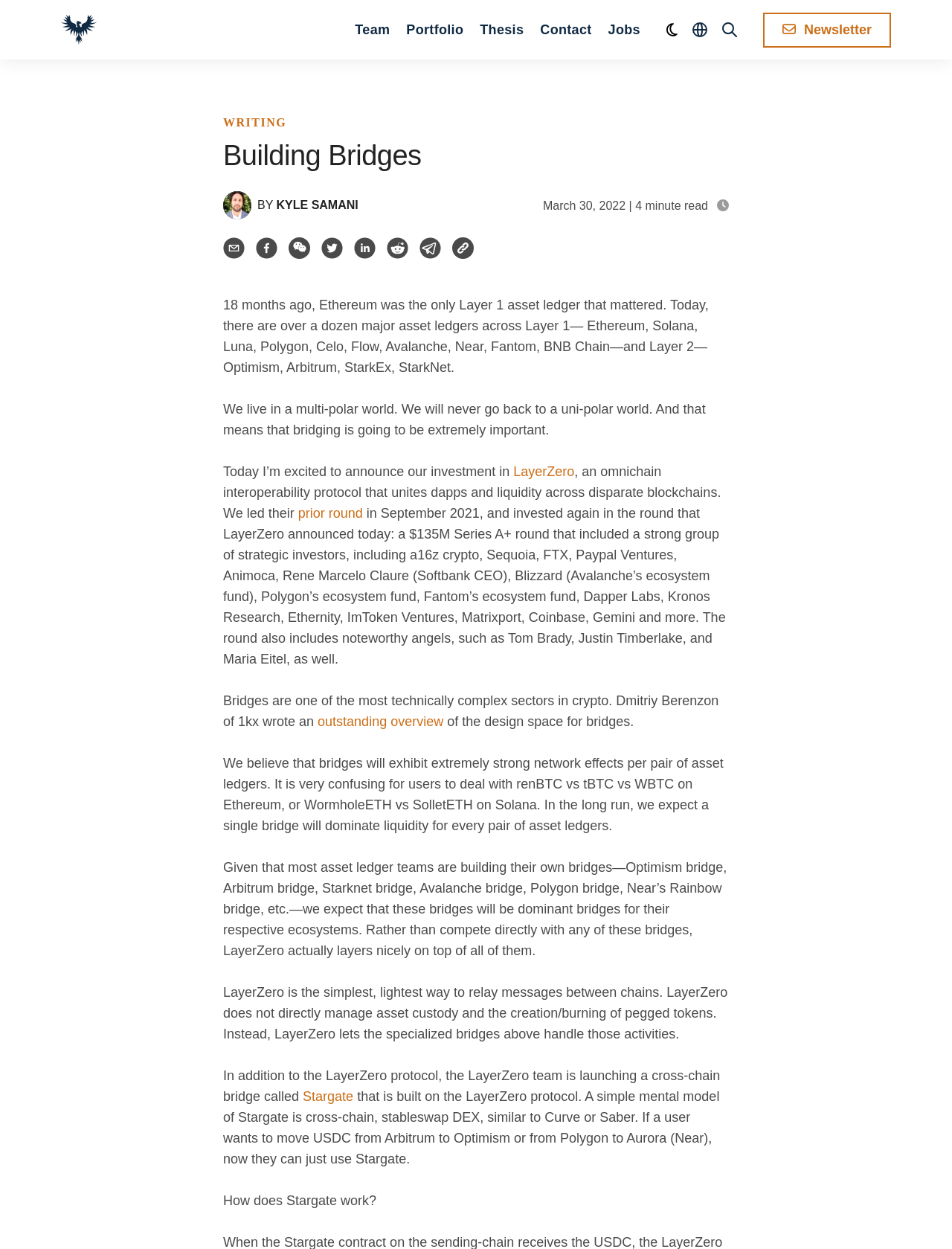Find the bounding box of the UI element described as: "aria-label="Link to homepage"". The bounding box coordinates should be given as four float values between 0 and 1, i.e., [left, top, right, bottom].

[0.064, 0.012, 0.102, 0.036]